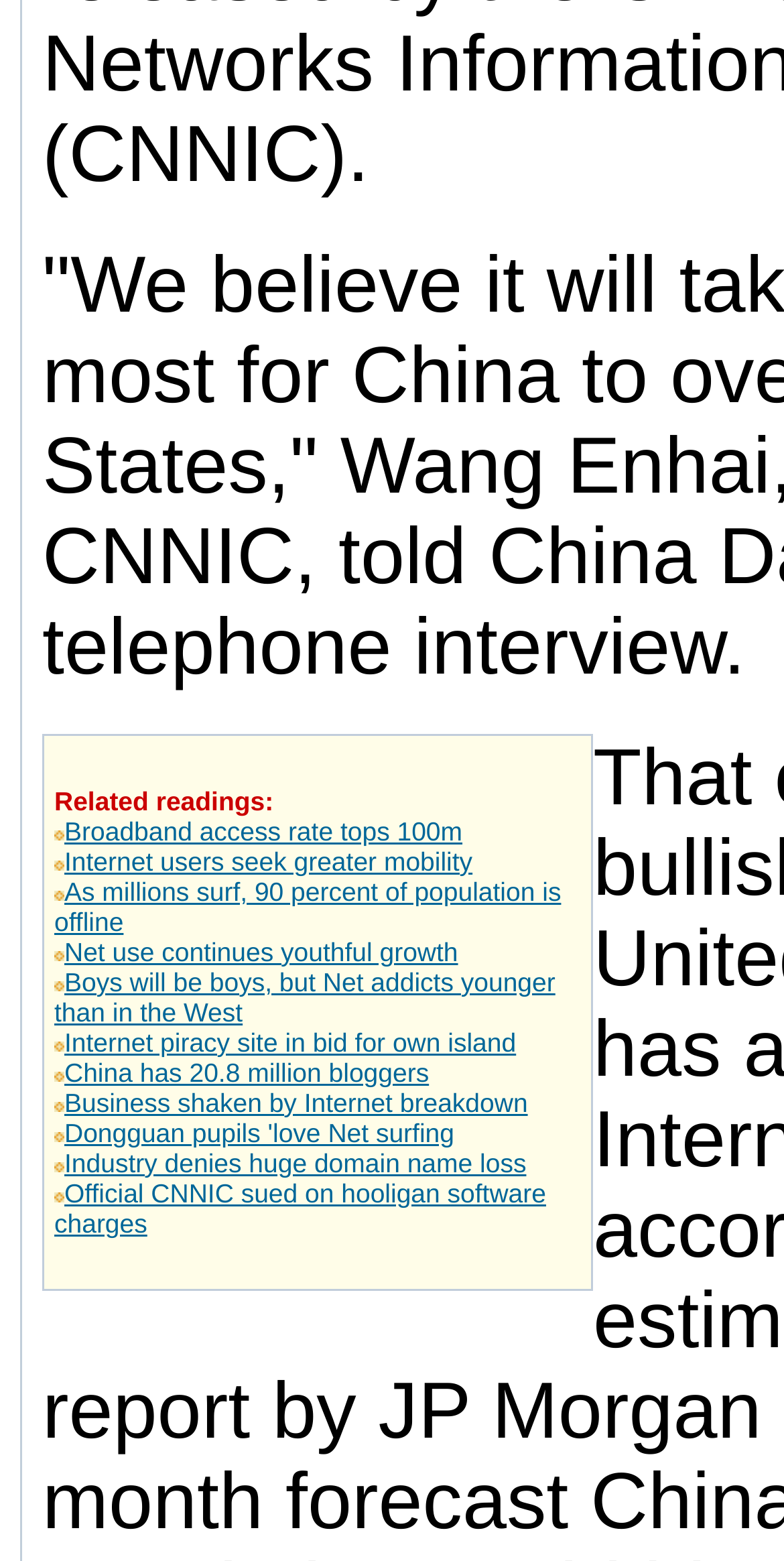What is the topic of the link 'Business shaken by Internet breakdown'?
Provide a detailed and extensive answer to the question.

Based on the link text 'Business shaken by Internet breakdown', it appears that the topic of the link is about the impact of Internet breakdown on businesses.